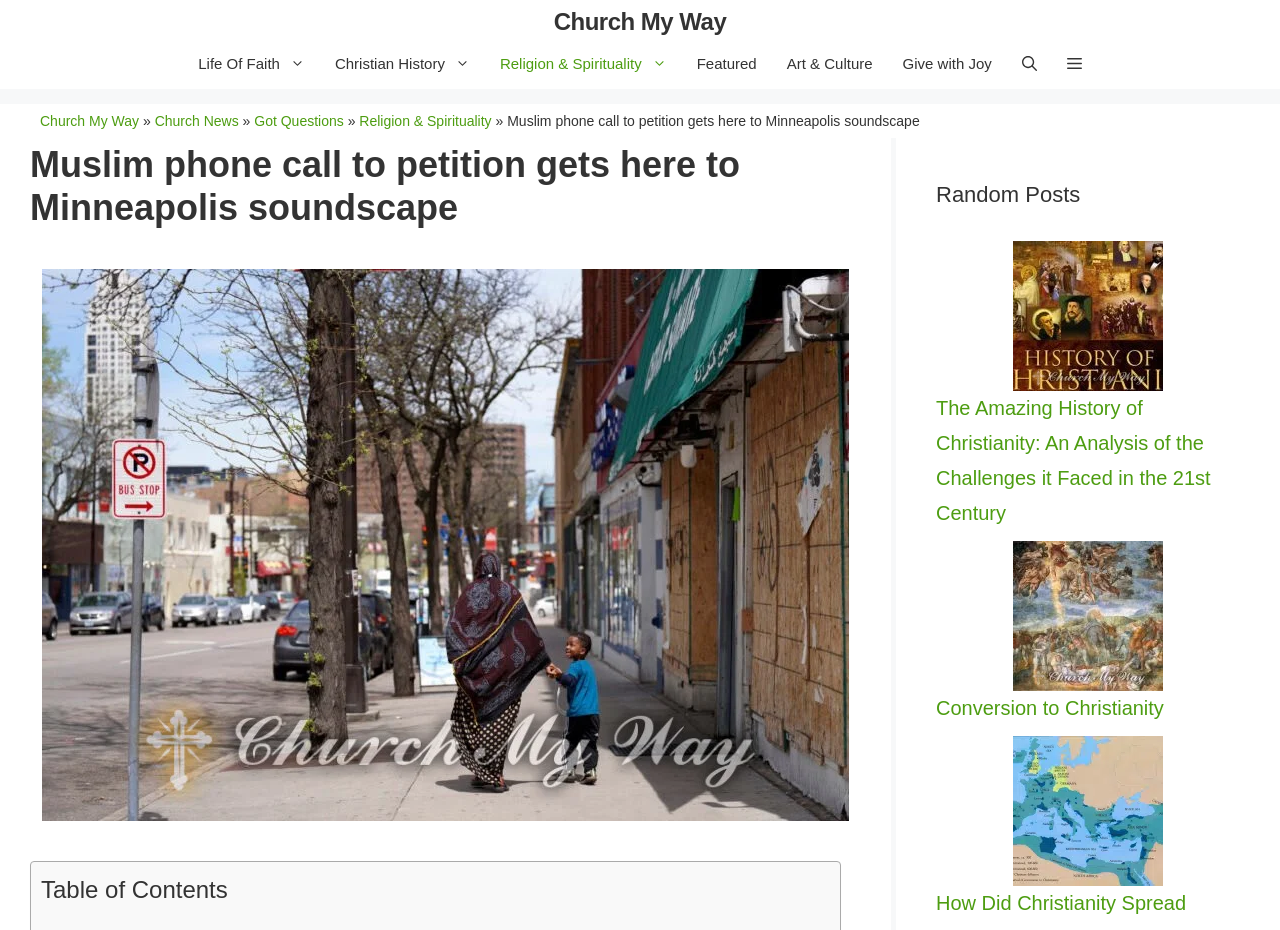Please determine the bounding box coordinates of the area that needs to be clicked to complete this task: 'Click the 'The Amazing History of Christianity: An Analysis of the Challenges it Faced in the 21st Century' link'. The coordinates must be four float numbers between 0 and 1, formatted as [left, top, right, bottom].

[0.731, 0.259, 0.969, 0.42]